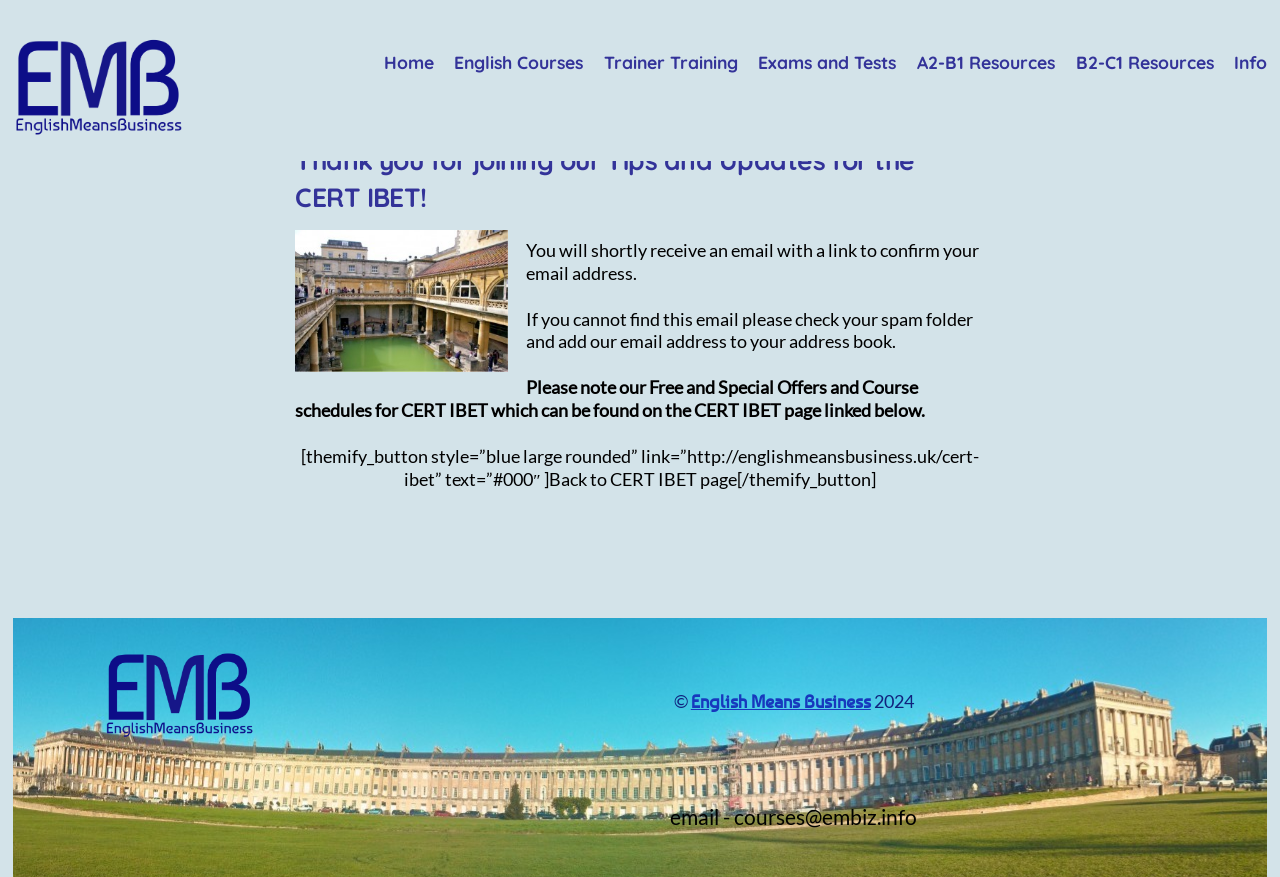Please find the bounding box coordinates of the clickable region needed to complete the following instruction: "Read the blog post titled 'Comprehending the Importance of Laravel Featuring Modern Form of Technology'". The bounding box coordinates must consist of four float numbers between 0 and 1, i.e., [left, top, right, bottom].

None